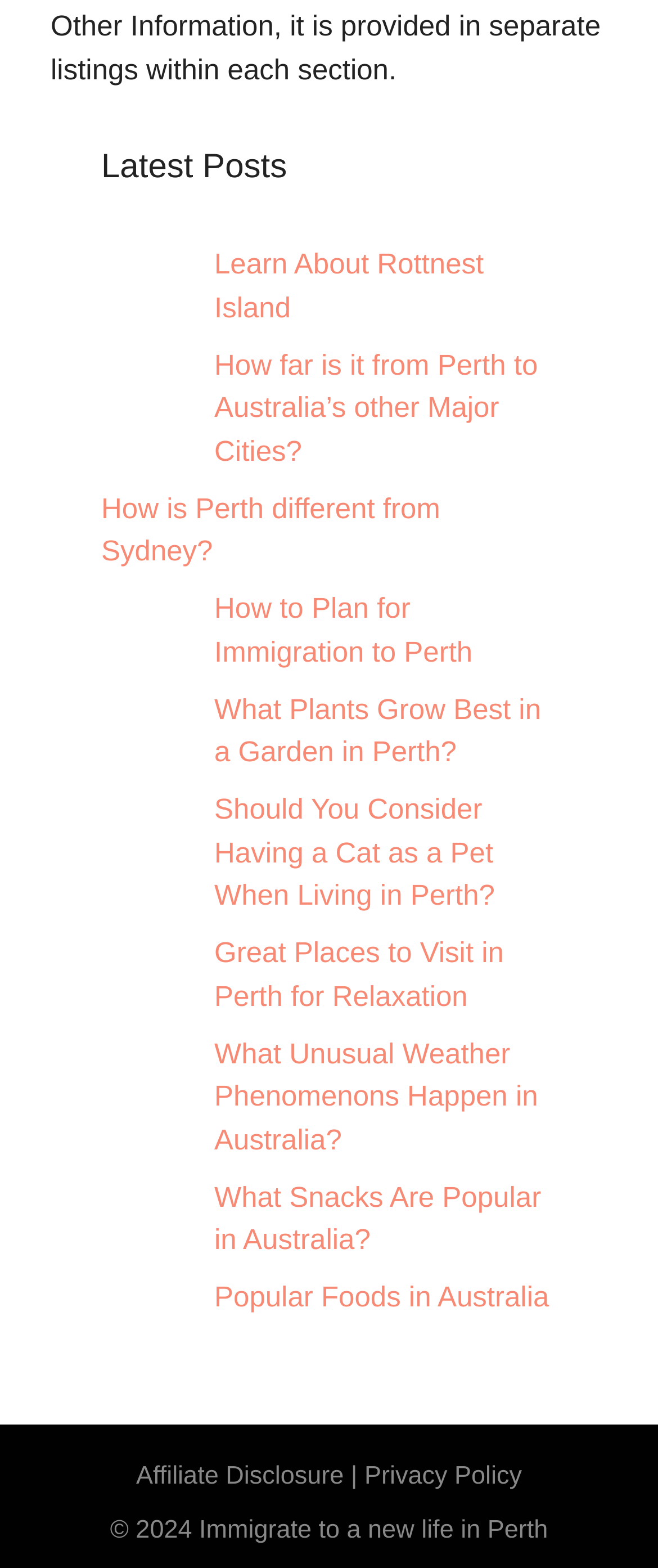Please mark the bounding box coordinates of the area that should be clicked to carry out the instruction: "Learn about Rottnest Island".

[0.154, 0.155, 0.282, 0.217]